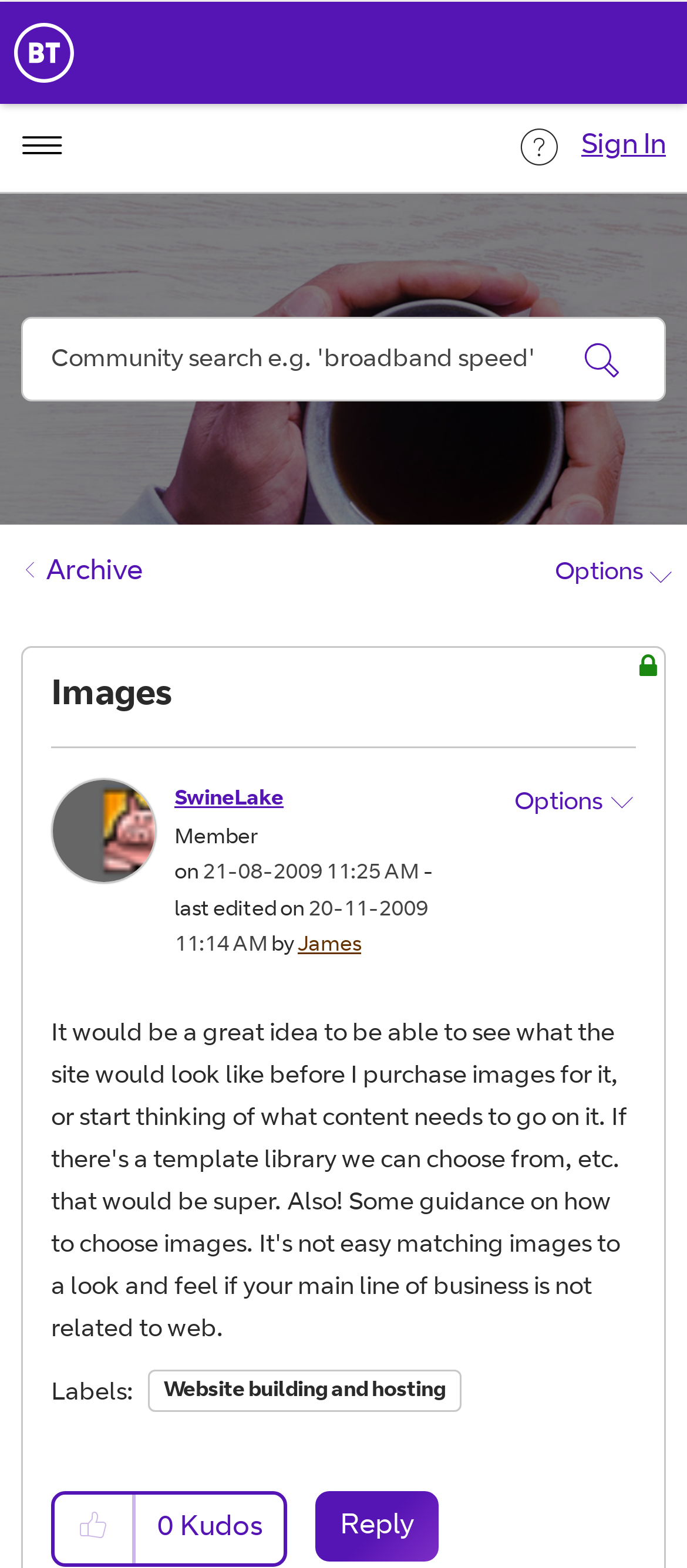Refer to the image and provide an in-depth answer to the question: 
What is the date of the last edit of this post?

The date of the last edit of this post can be found by looking at the 'last edited on' section, which displays the date '20-11-2009'.